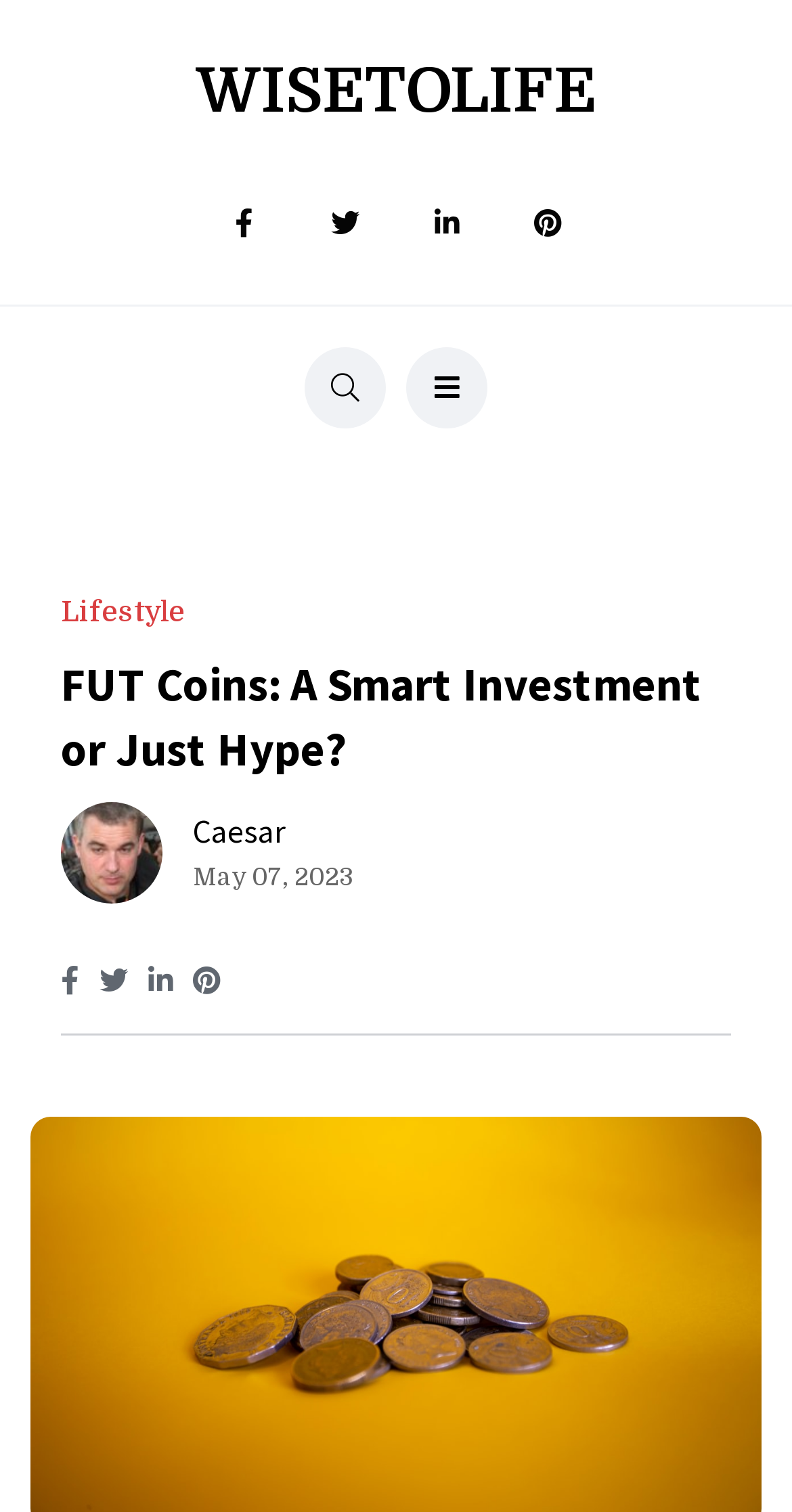Bounding box coordinates should be in the format (top-left x, top-left y, bottom-right x, bottom-right y) and all values should be floating point numbers between 0 and 1. Determine the bounding box coordinate for the UI element described as: WISETOLIFE

[0.038, 0.027, 0.962, 0.094]